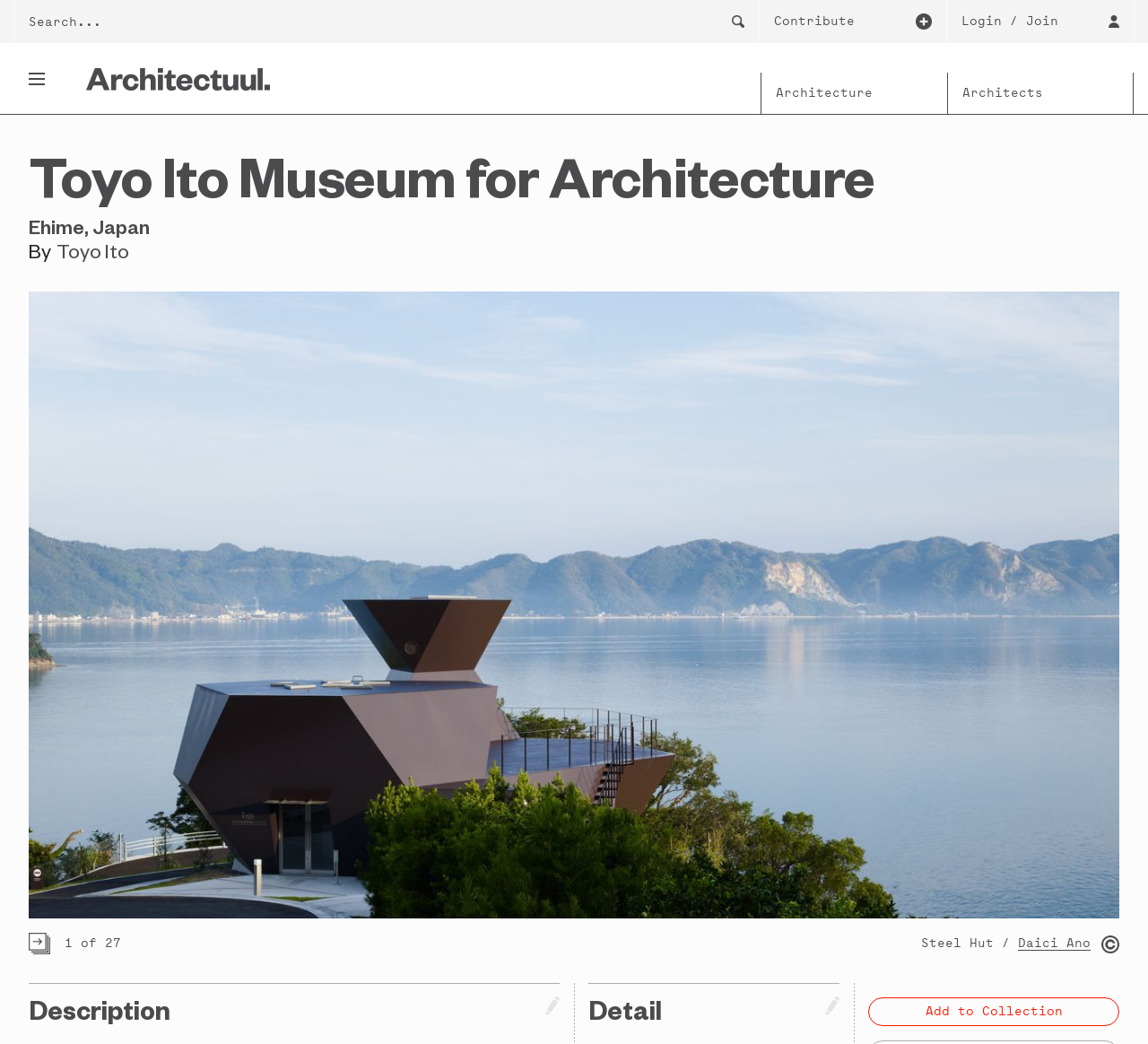Create a full and detailed caption for the entire webpage.

The webpage is about the Toyo Ito Museum for Architecture, located in Ehime, Japan. At the top left, there is a search bar with a textbox and a button. Next to it, there are two details sections with disclosure triangles labeled "Contribute" and "Login / Join". 

Below the search bar, there is a heading "Architectuul" with a link to the Architectuul website. On the right side, there are links to "Architecture" and "Architects". 

The main content of the page is about the Toyo Ito Museum for Architecture, with a heading and a brief description. There is a large image of the museum, taking up most of the page. Below the image, there are links to the architect, Toyo Ito, and a photo credit, "Daici Ano". 

At the bottom of the page, there is a link to the next page, labeled "1 of 27", and a copyright notice with a link to the license terms. There are also links to add the museum to a collection and to view all rights reserved.